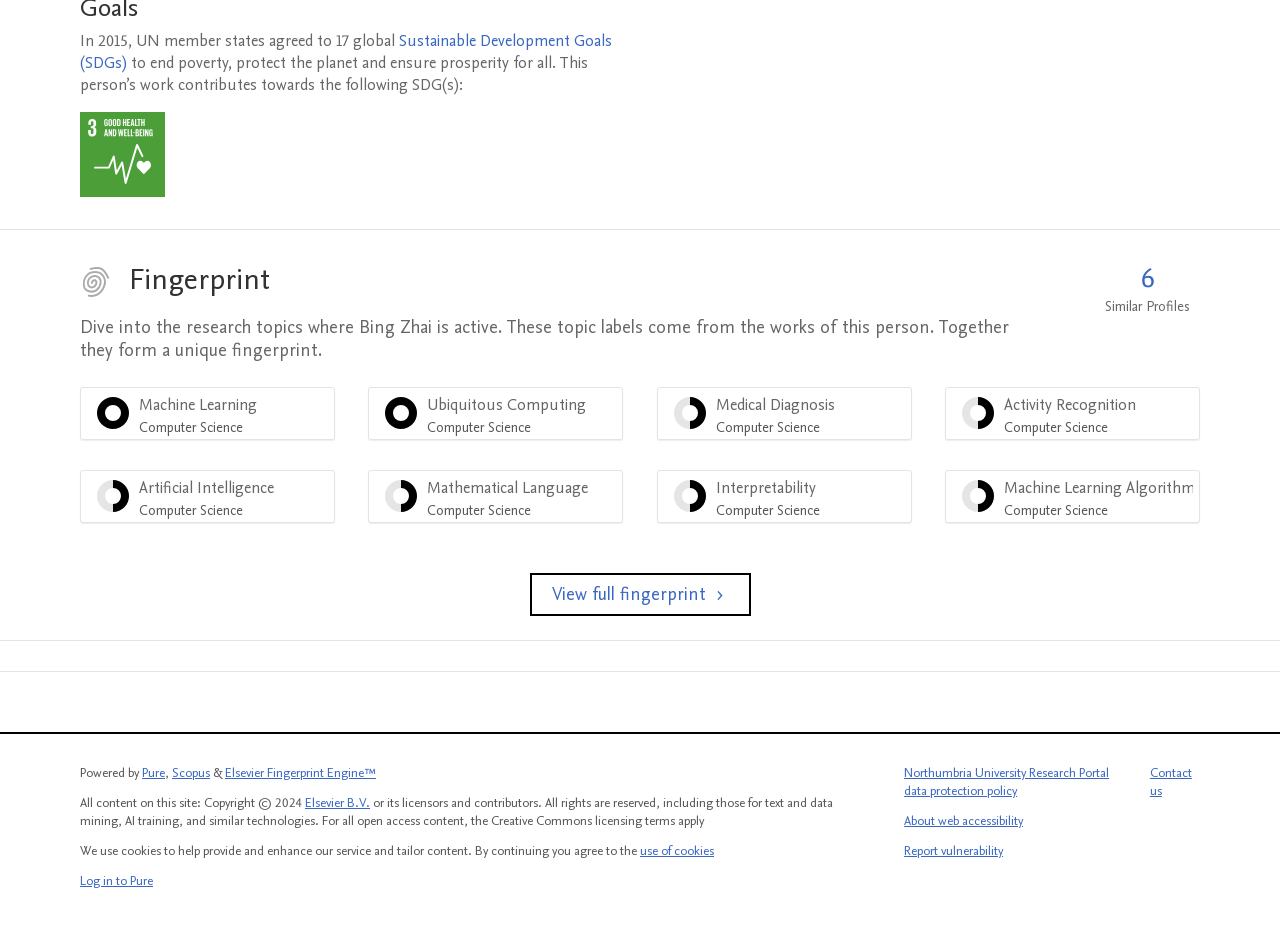Please use the details from the image to answer the following question comprehensively:
What is the person's name on this webpage?

The webpage is about a person's profile, and the name 'Bing Zhai' is not explicitly mentioned, but based on the context and the fingerprint section, it can be inferred that the person's name is Bing Zhai.